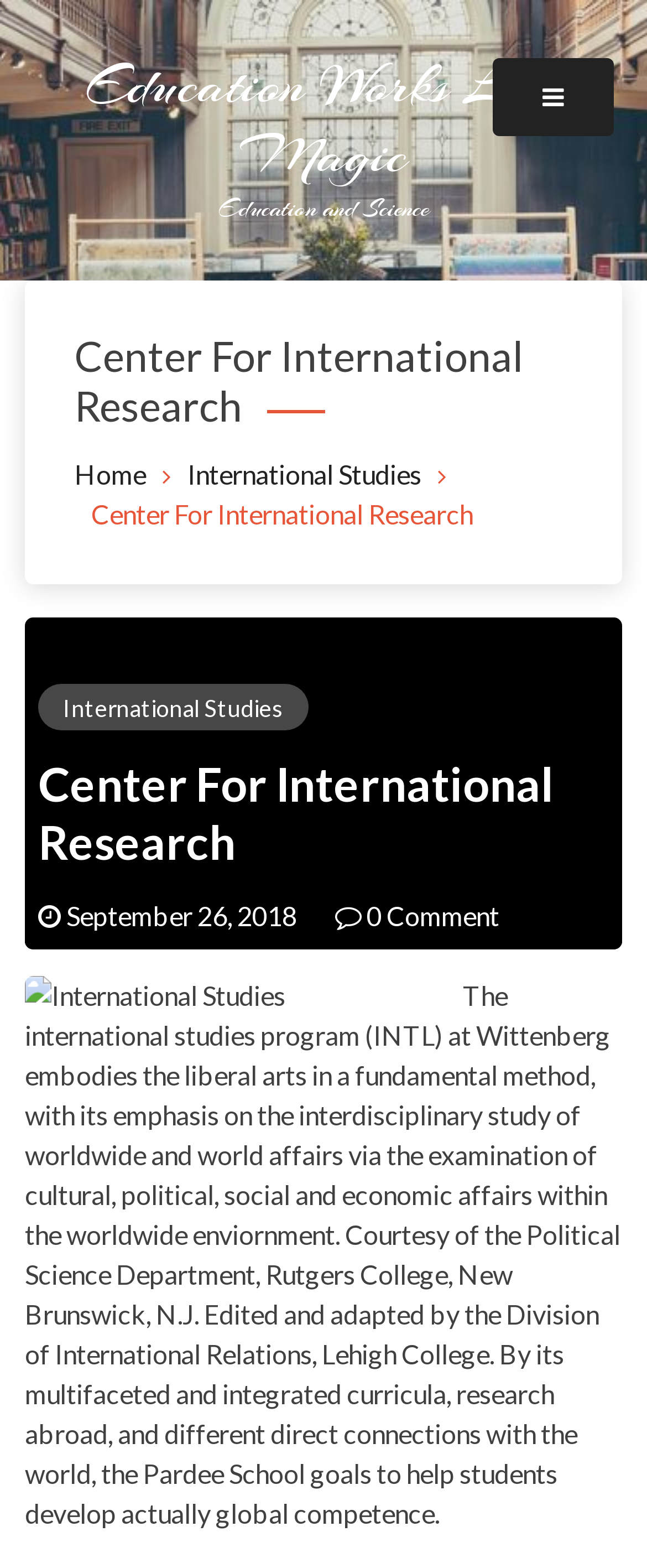Bounding box coordinates should be in the format (top-left x, top-left y, bottom-right x, bottom-right y) and all values should be floating point numbers between 0 and 1. Determine the bounding box coordinate for the UI element described as: Home

[0.115, 0.292, 0.226, 0.312]